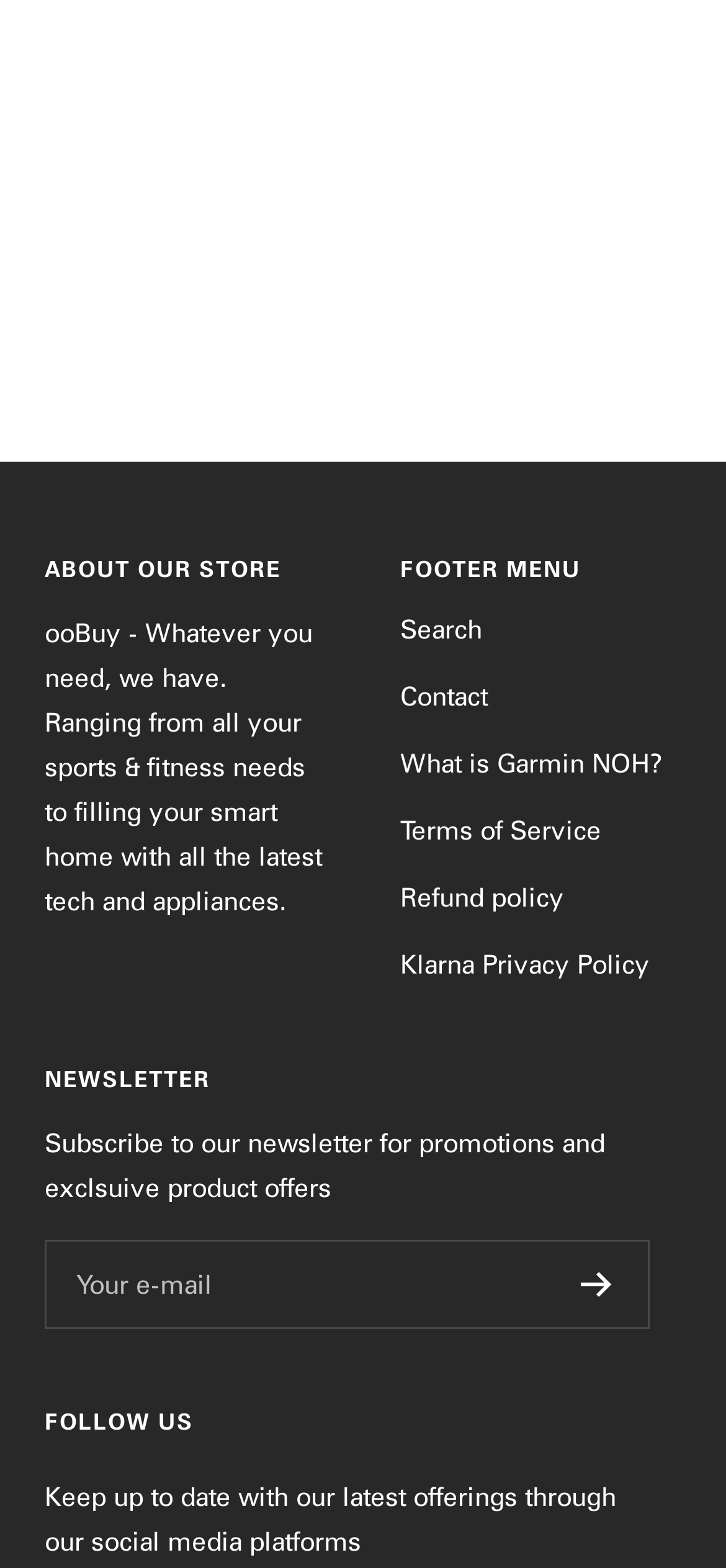Locate the bounding box coordinates of the region to be clicked to comply with the following instruction: "Subscribe to the newsletter". The coordinates must be four float numbers between 0 and 1, in the form [left, top, right, bottom].

[0.062, 0.79, 0.895, 0.847]